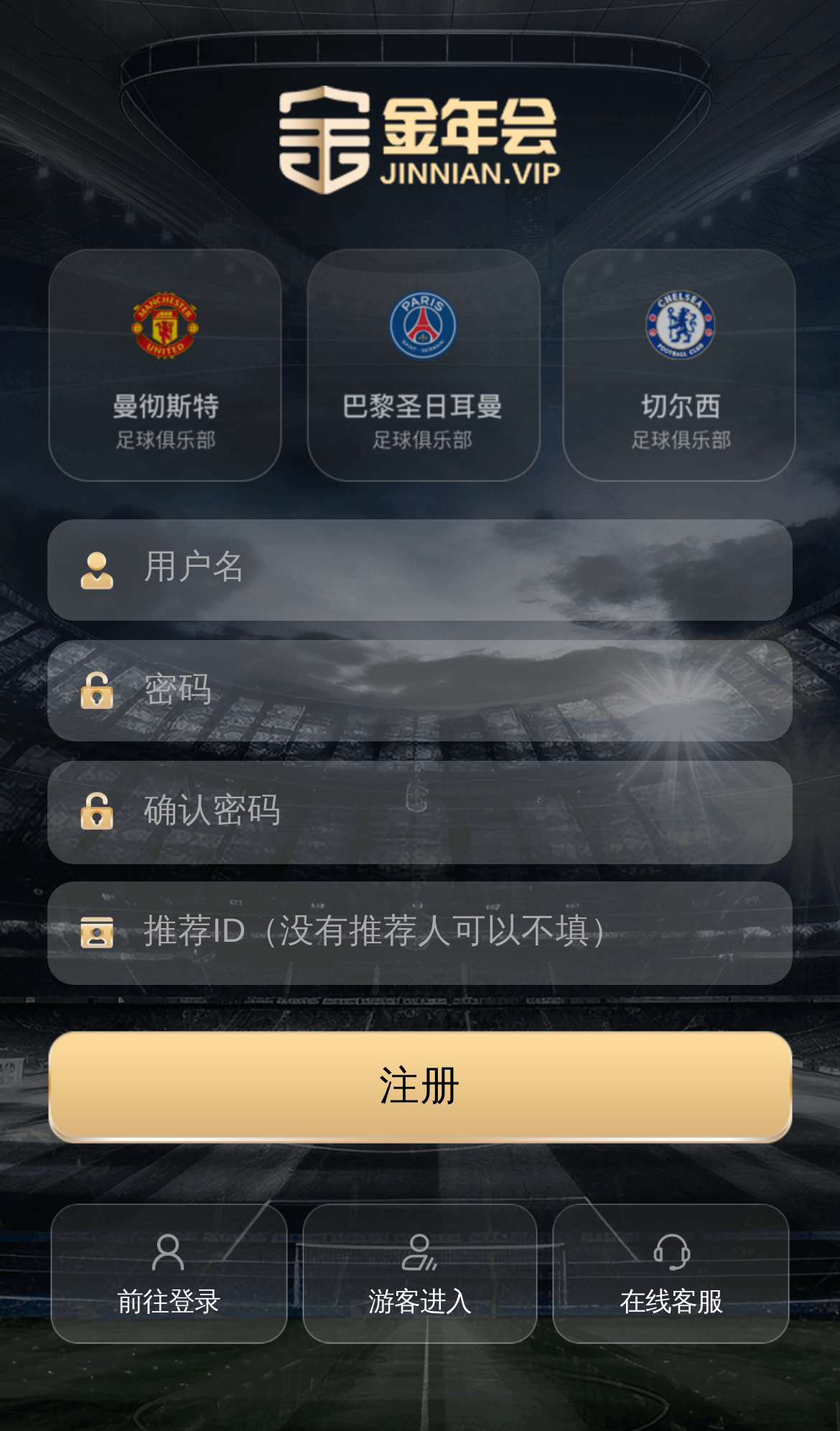Please identify the bounding box coordinates of the element I need to click to follow this instruction: "go to login".

[0.061, 0.842, 0.34, 0.938]